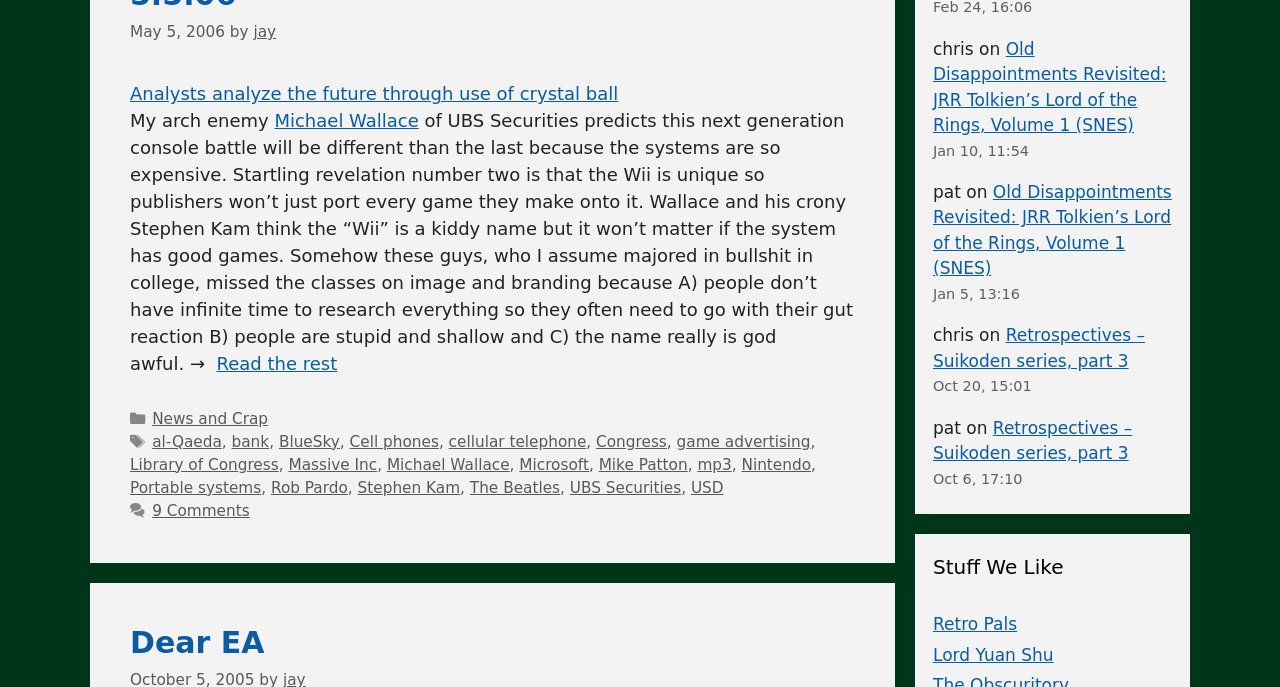Locate the bounding box coordinates of the element that should be clicked to execute the following instruction: "Click on the link to read the rest of the article".

[0.169, 0.514, 0.263, 0.545]